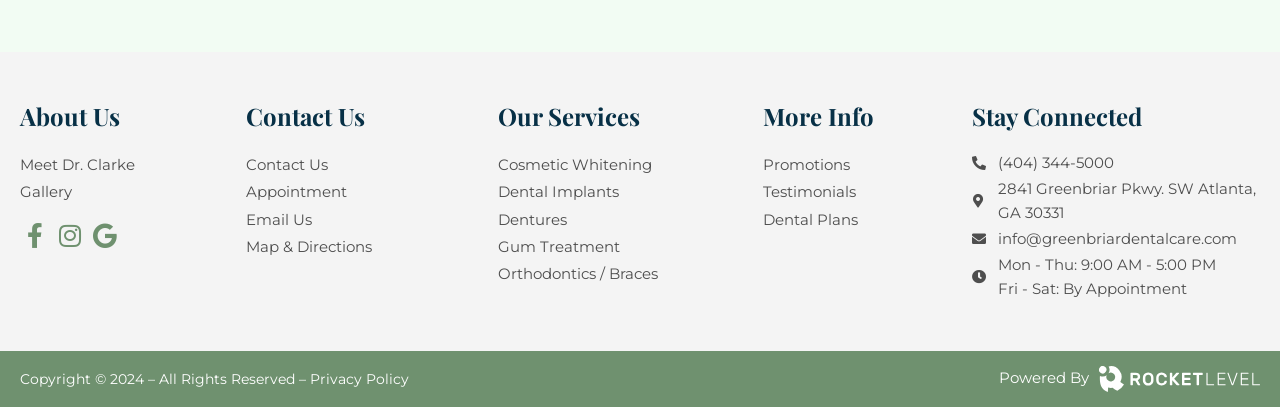Determine the bounding box of the UI component based on this description: "Privacy Policy". The bounding box coordinates should be four float values between 0 and 1, i.e., [left, top, right, bottom].

[0.242, 0.909, 0.32, 0.954]